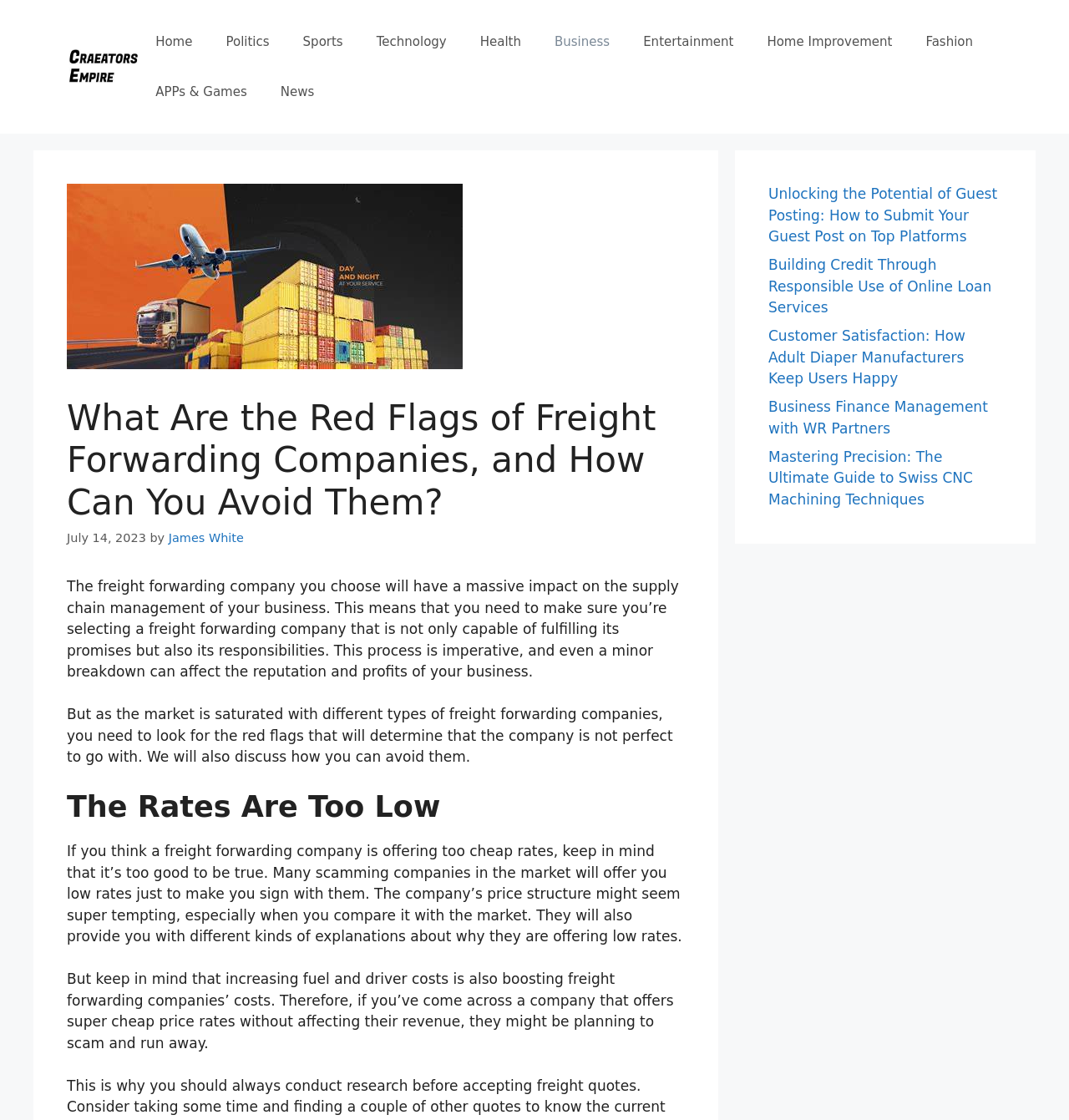Determine the bounding box coordinates of the clickable region to execute the instruction: "Click the 'Business' link". The coordinates should be four float numbers between 0 and 1, denoted as [left, top, right, bottom].

[0.503, 0.015, 0.586, 0.06]